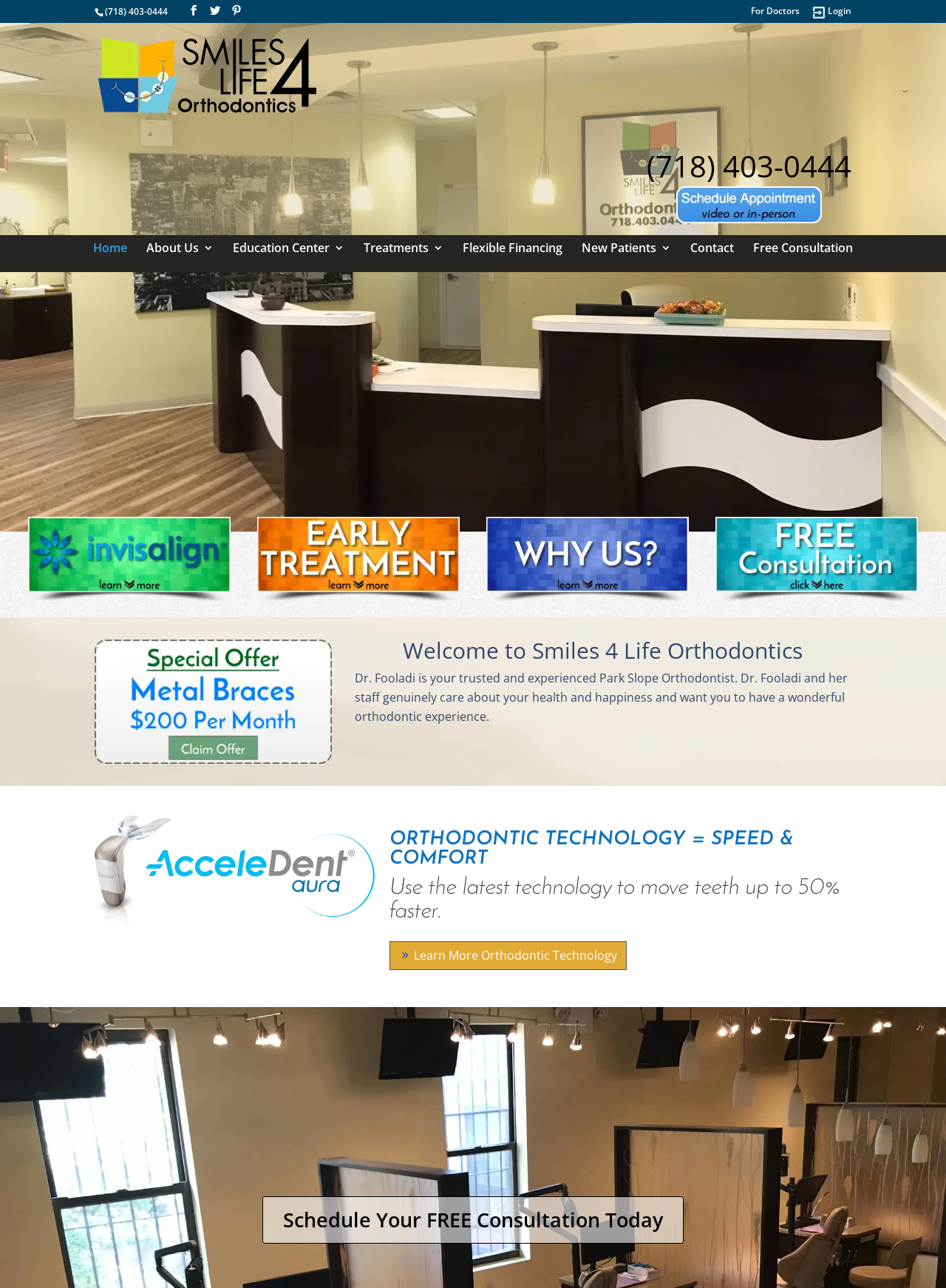Please identify the bounding box coordinates of the clickable element to fulfill the following instruction: "Learn more about Invisalign". The coordinates should be four float numbers between 0 and 1, i.e., [left, top, right, bottom].

[0.03, 0.458, 0.244, 0.471]